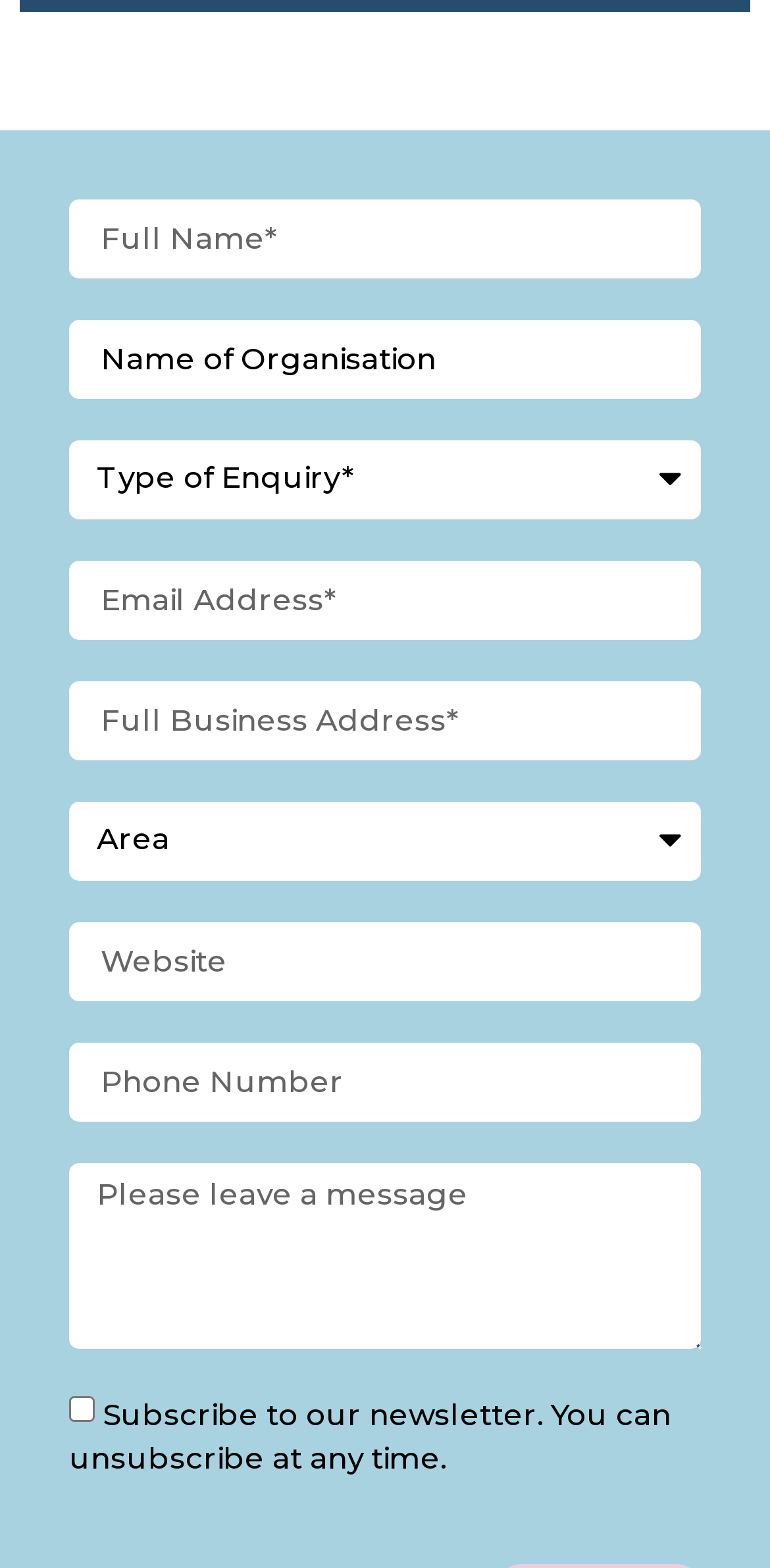How many comboboxes are there?
Look at the image and respond with a one-word or short-phrase answer.

2